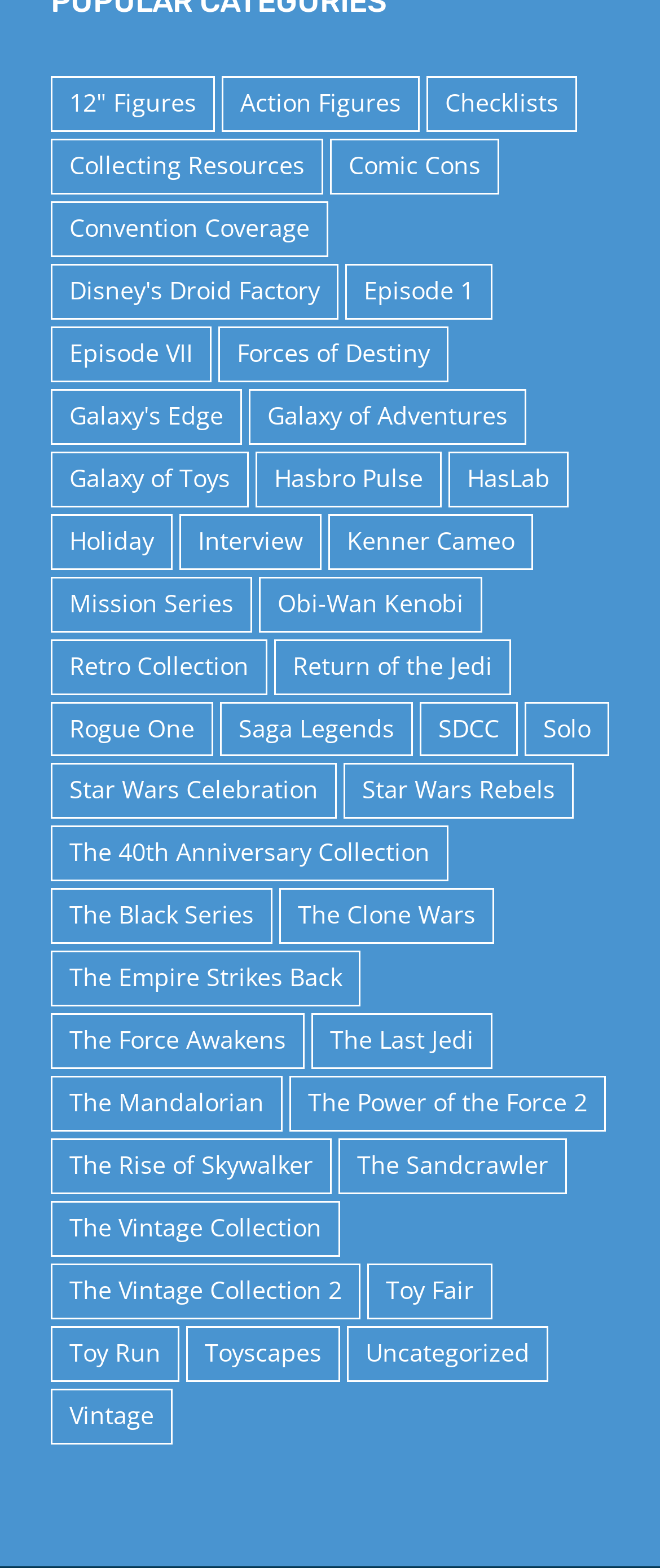Provide a one-word or brief phrase answer to the question:
How many links are on this webpage?

366